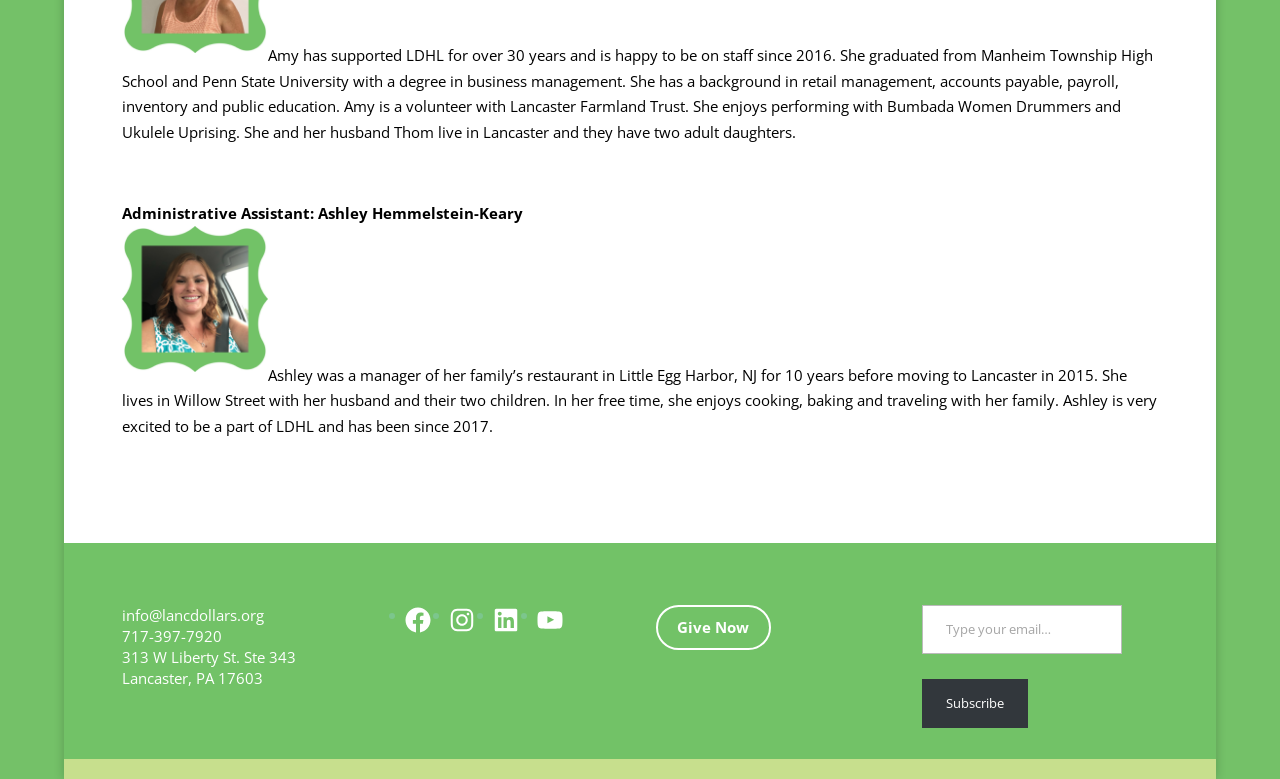Please locate the bounding box coordinates of the element that needs to be clicked to achieve the following instruction: "Call 717-397-7920". The coordinates should be four float numbers between 0 and 1, i.e., [left, top, right, bottom].

[0.095, 0.804, 0.173, 0.83]